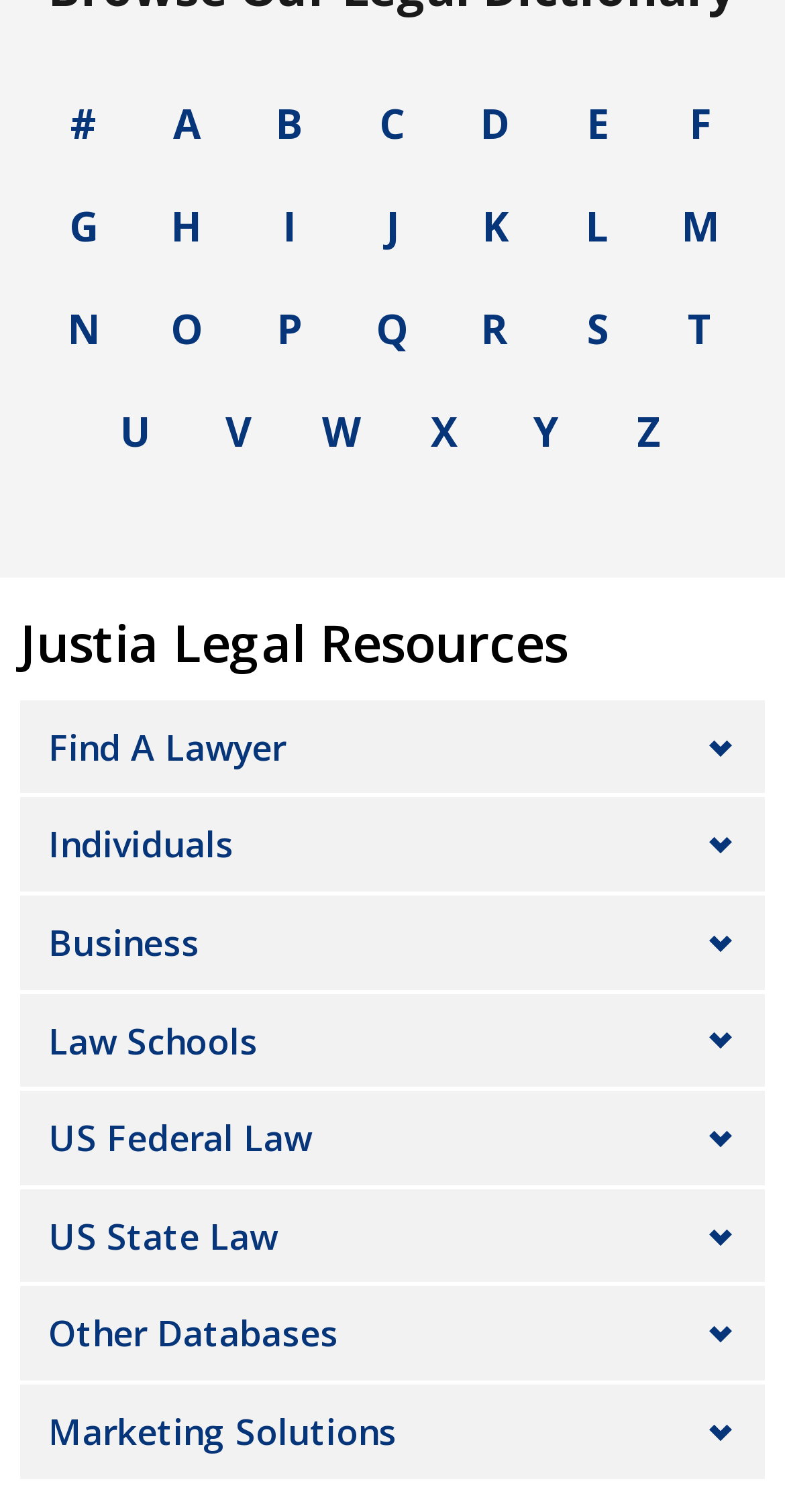How many links are there in the first row?
Using the image, provide a concise answer in one word or a short phrase.

7